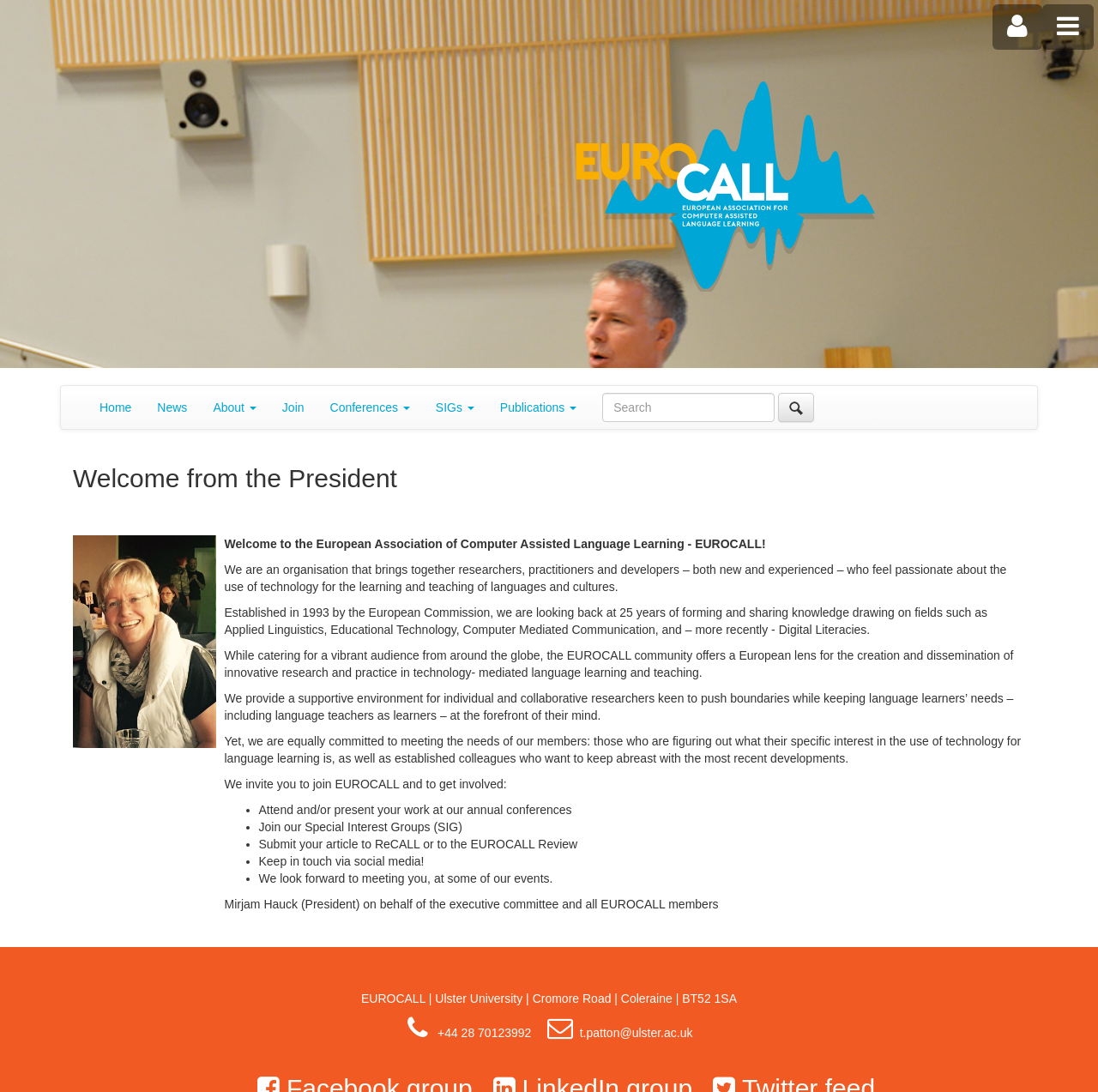Find the bounding box coordinates of the UI element according to this description: "+44 28 70123992".

[0.398, 0.94, 0.484, 0.952]